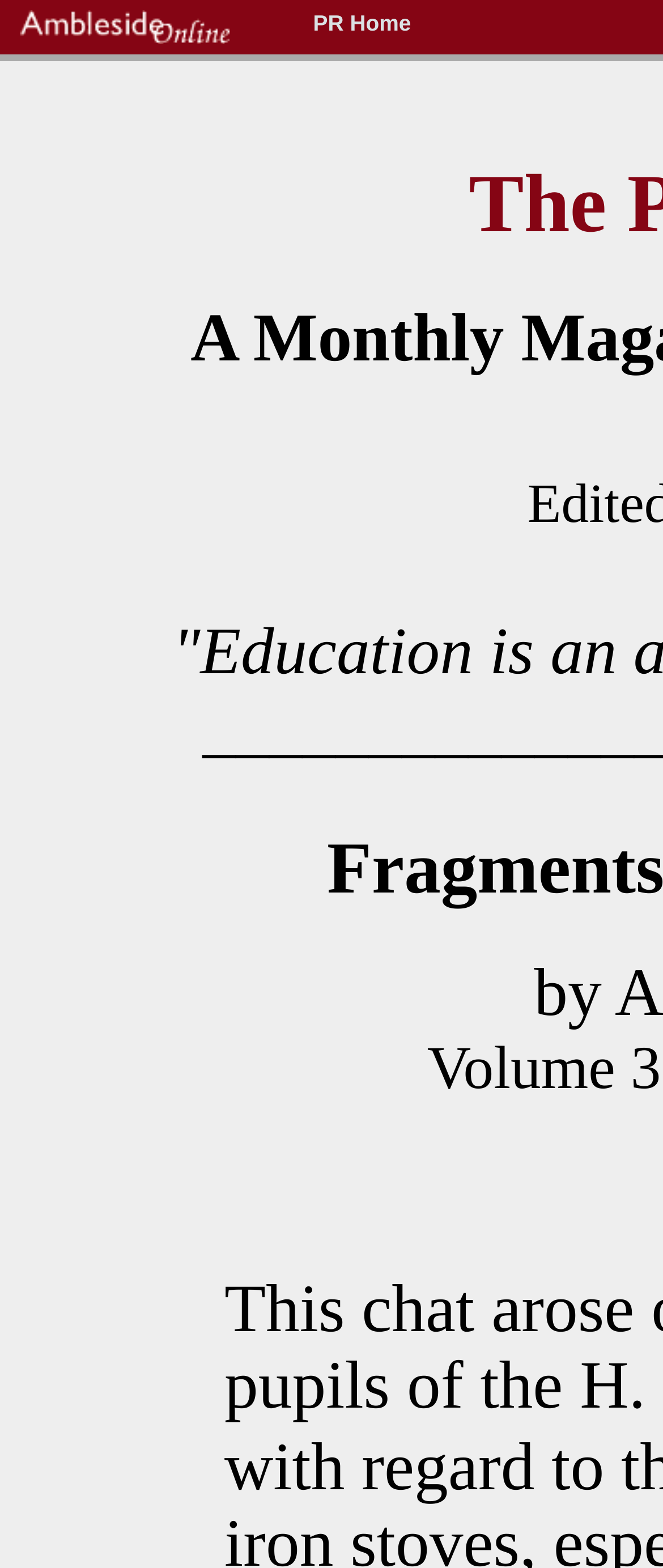Please find the bounding box for the UI component described as follows: "PR Home".

[0.405, 0.004, 0.687, 0.039]